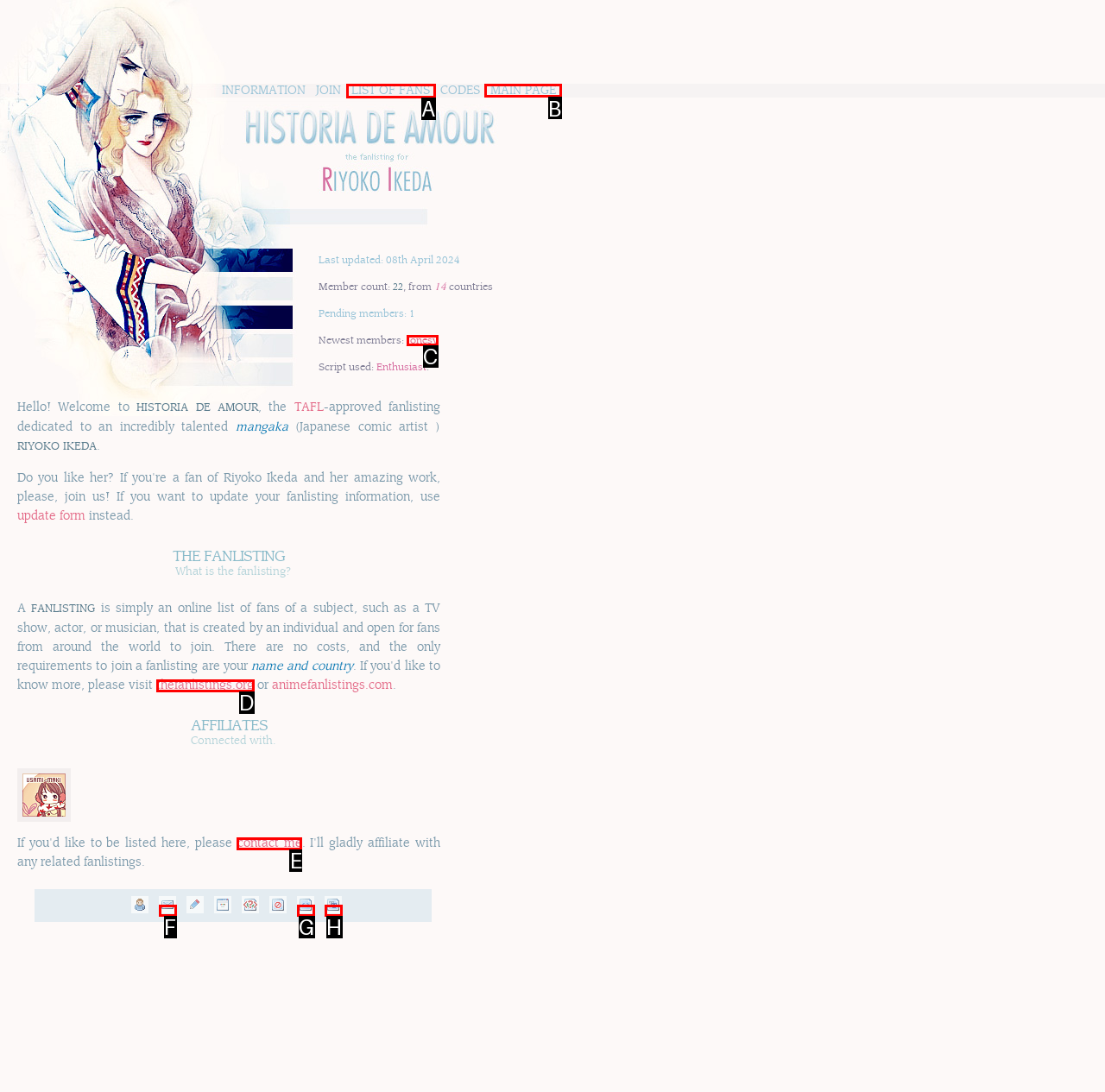Find the correct option to complete this instruction: Visit the main page. Reply with the corresponding letter.

B